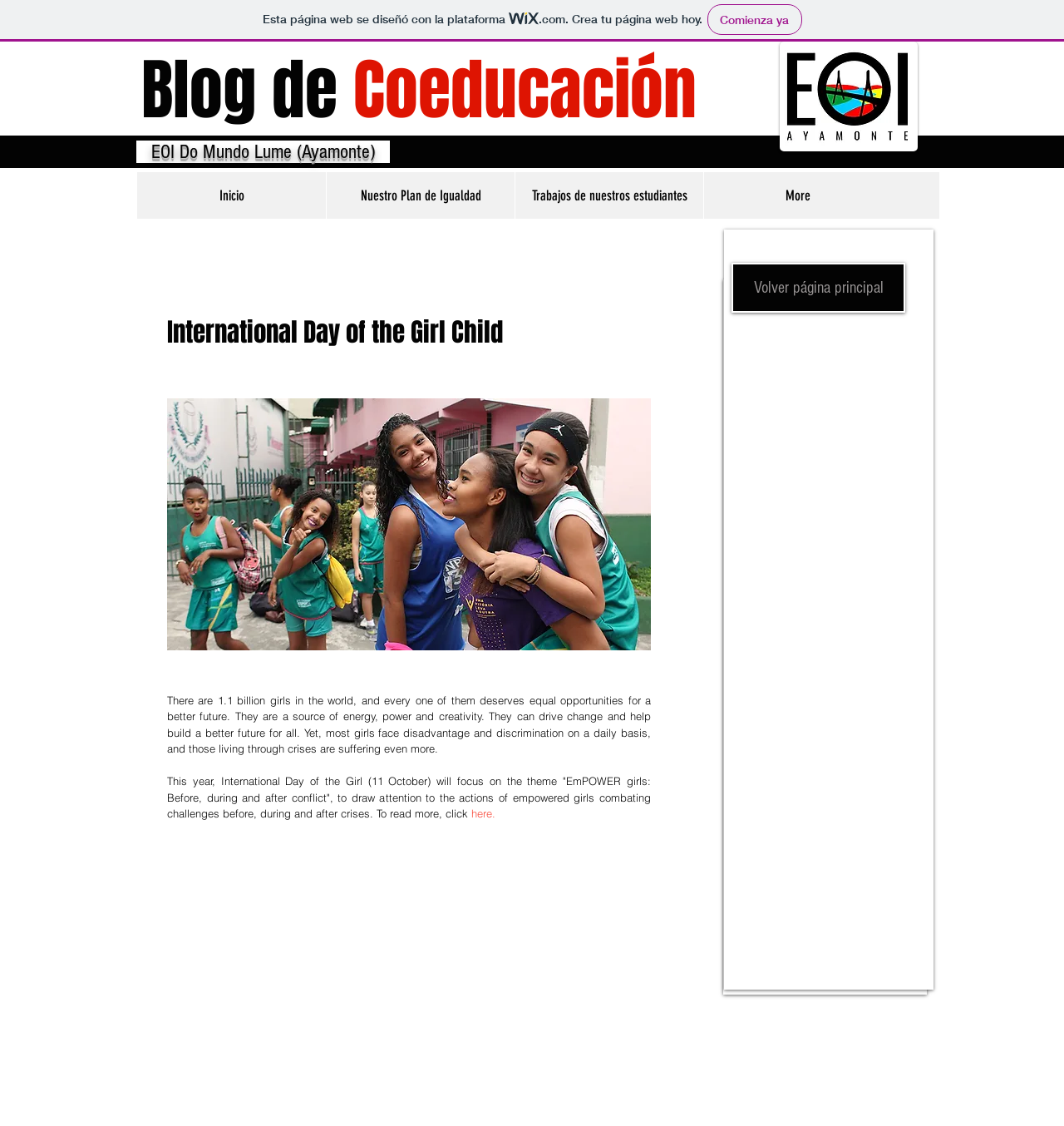Identify the bounding box coordinates of the element to click to follow this instruction: 'Read more about International Day of the Girl Child'. Ensure the coordinates are four float values between 0 and 1, provided as [left, top, right, bottom].

[0.443, 0.716, 0.466, 0.728]